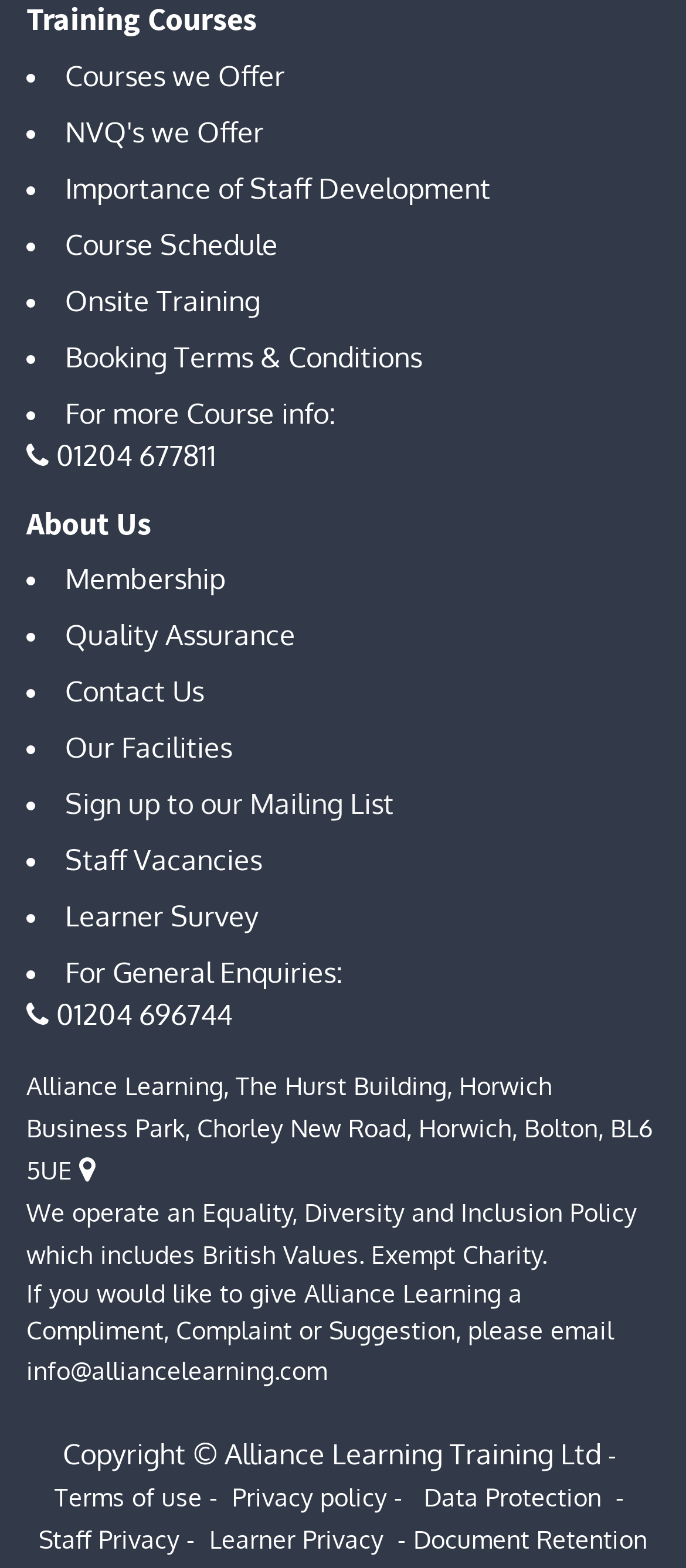Please identify the bounding box coordinates of the element that needs to be clicked to execute the following command: "Click on 'Courses we Offer'". Provide the bounding box using four float numbers between 0 and 1, formatted as [left, top, right, bottom].

[0.095, 0.037, 0.415, 0.059]